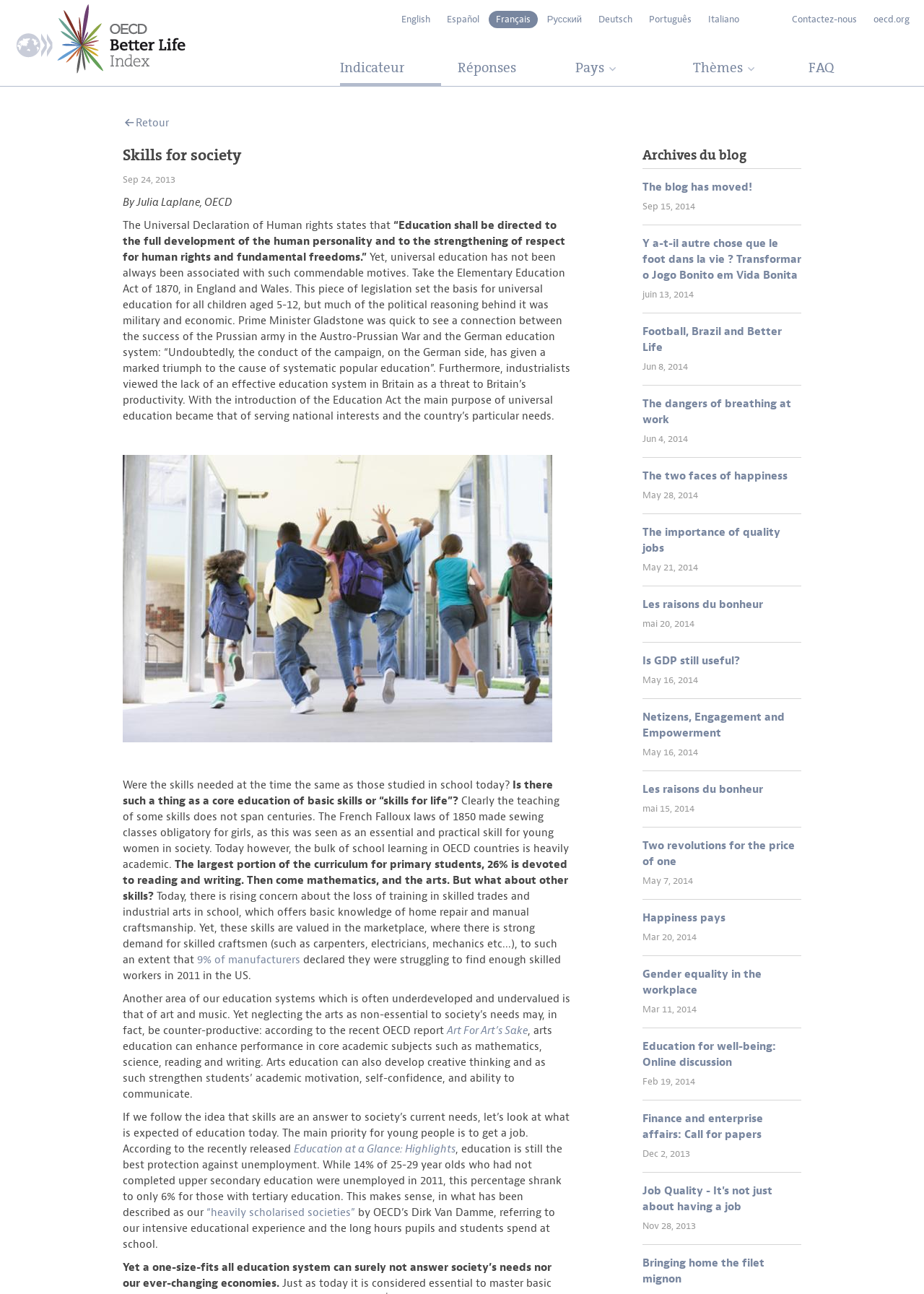Identify the bounding box coordinates for the element you need to click to achieve the following task: "Read the 'Skills for society' heading". Provide the bounding box coordinates as four float numbers between 0 and 1, in the form [left, top, right, bottom].

[0.133, 0.113, 0.617, 0.127]